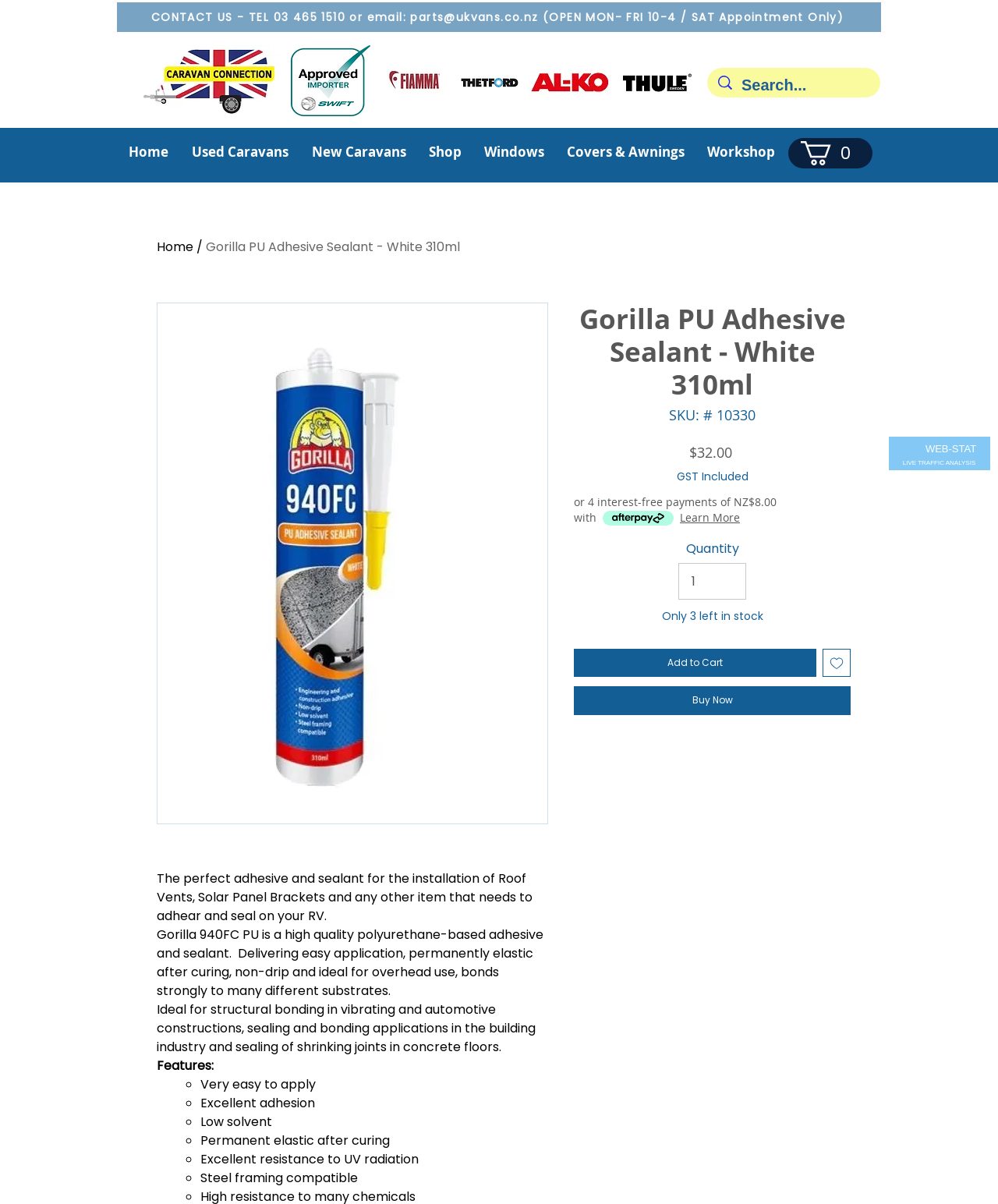Highlight the bounding box coordinates of the element that should be clicked to carry out the following instruction: "Search for products". The coordinates must be given as four float numbers ranging from 0 to 1, i.e., [left, top, right, bottom].

[0.743, 0.056, 0.849, 0.085]